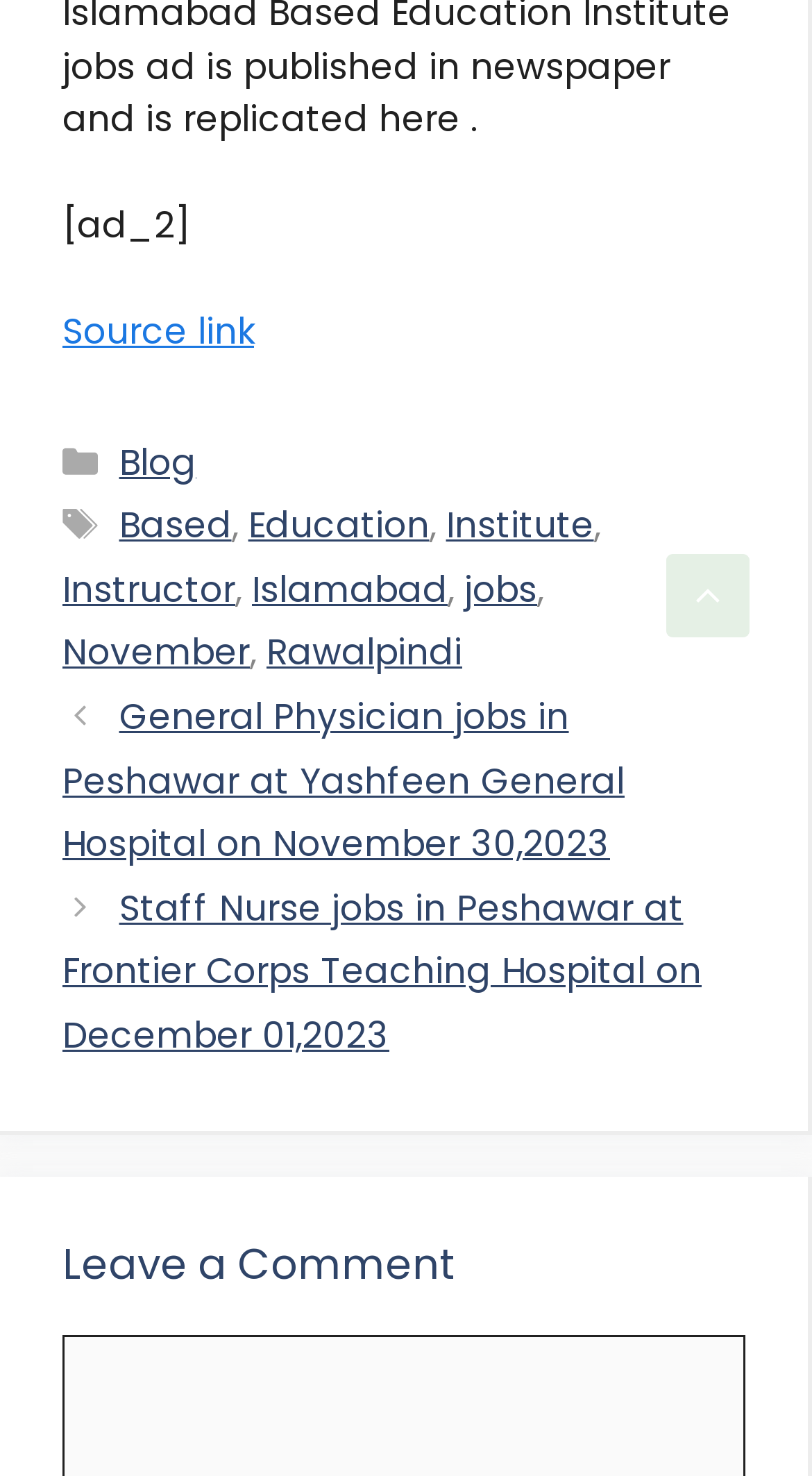Please identify the bounding box coordinates of the area I need to click to accomplish the following instruction: "View 'General Physician jobs in Peshawar at Yashfeen General Hospital on November 30,2023'".

[0.077, 0.468, 0.769, 0.589]